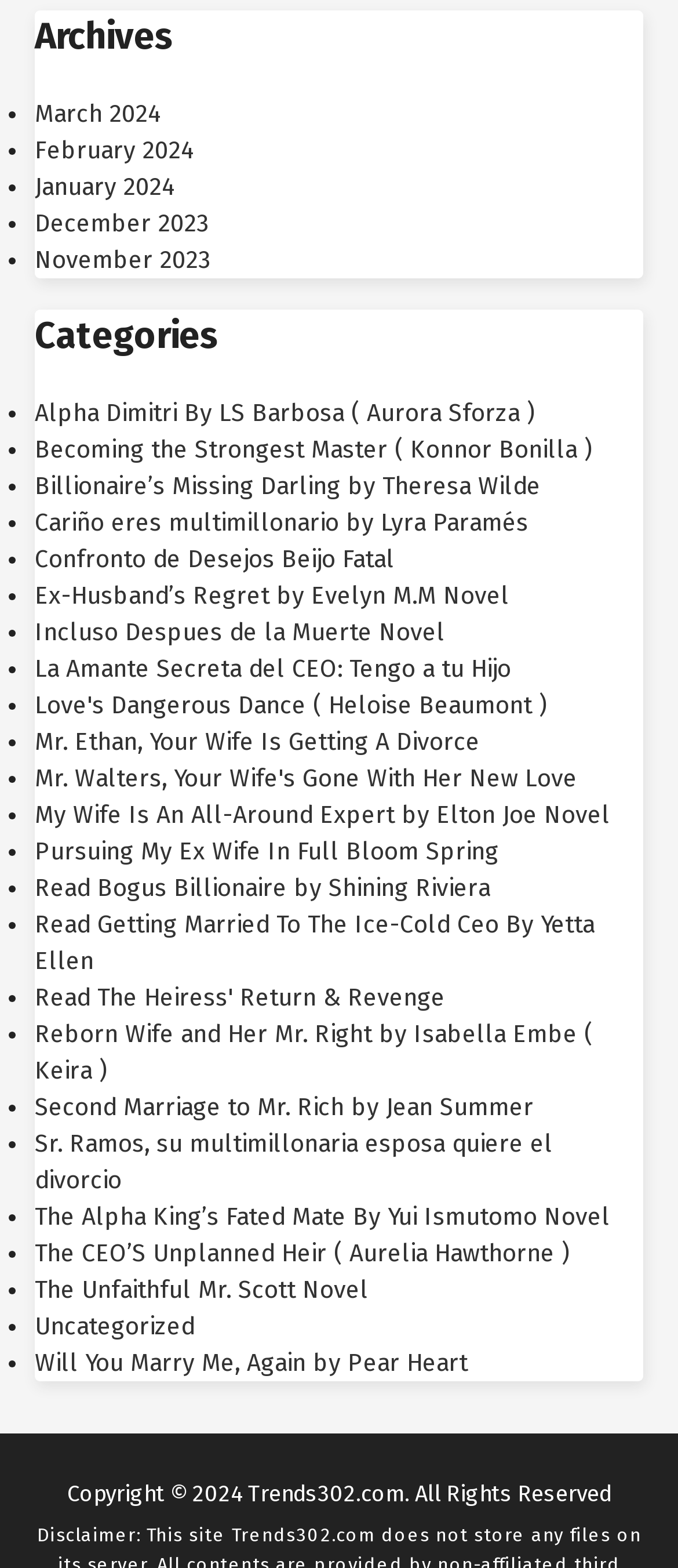Respond with a single word or phrase:
How many list markers are there under 'Archives'?

6